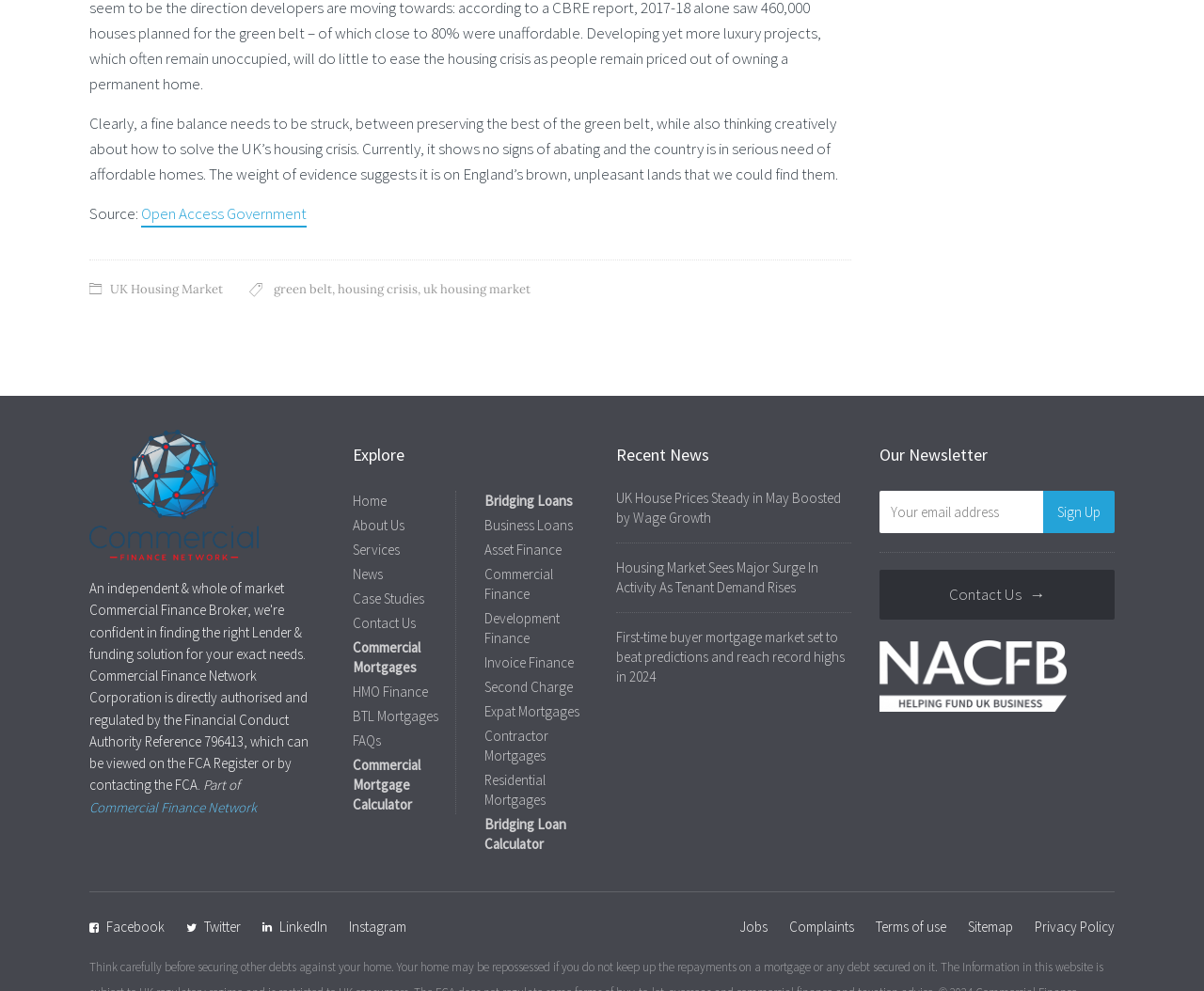Please locate the bounding box coordinates for the element that should be clicked to achieve the following instruction: "Click on the 'Sign up' button". Ensure the coordinates are given as four float numbers between 0 and 1, i.e., [left, top, right, bottom].

[0.866, 0.496, 0.926, 0.538]